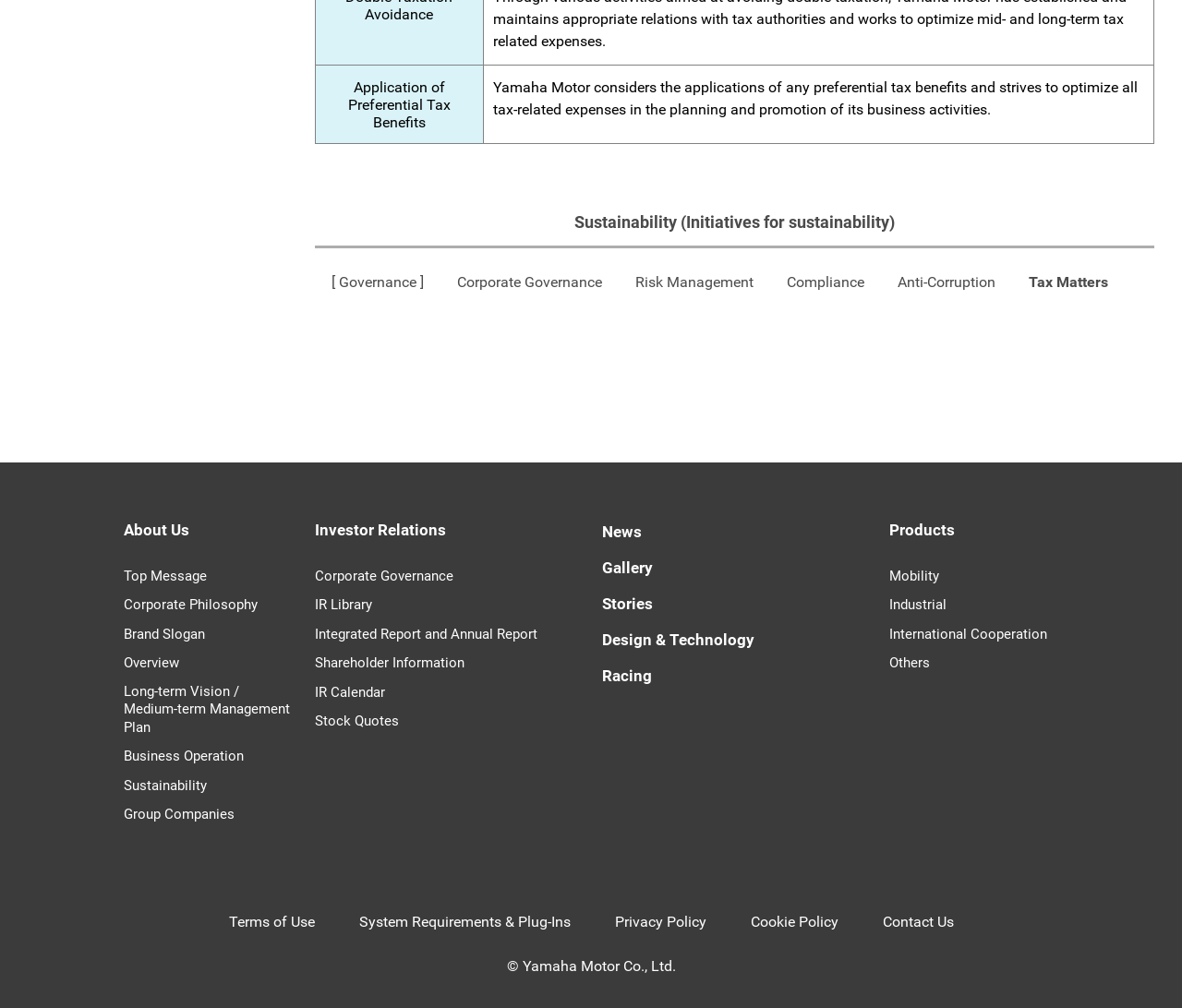What type of products does Yamaha Motor offer?
Refer to the image and offer an in-depth and detailed answer to the question.

Under the 'Products' section, I found links to 'Mobility', 'Industrial', and 'Others', which suggests that Yamaha Motor offers a range of products in these categories.